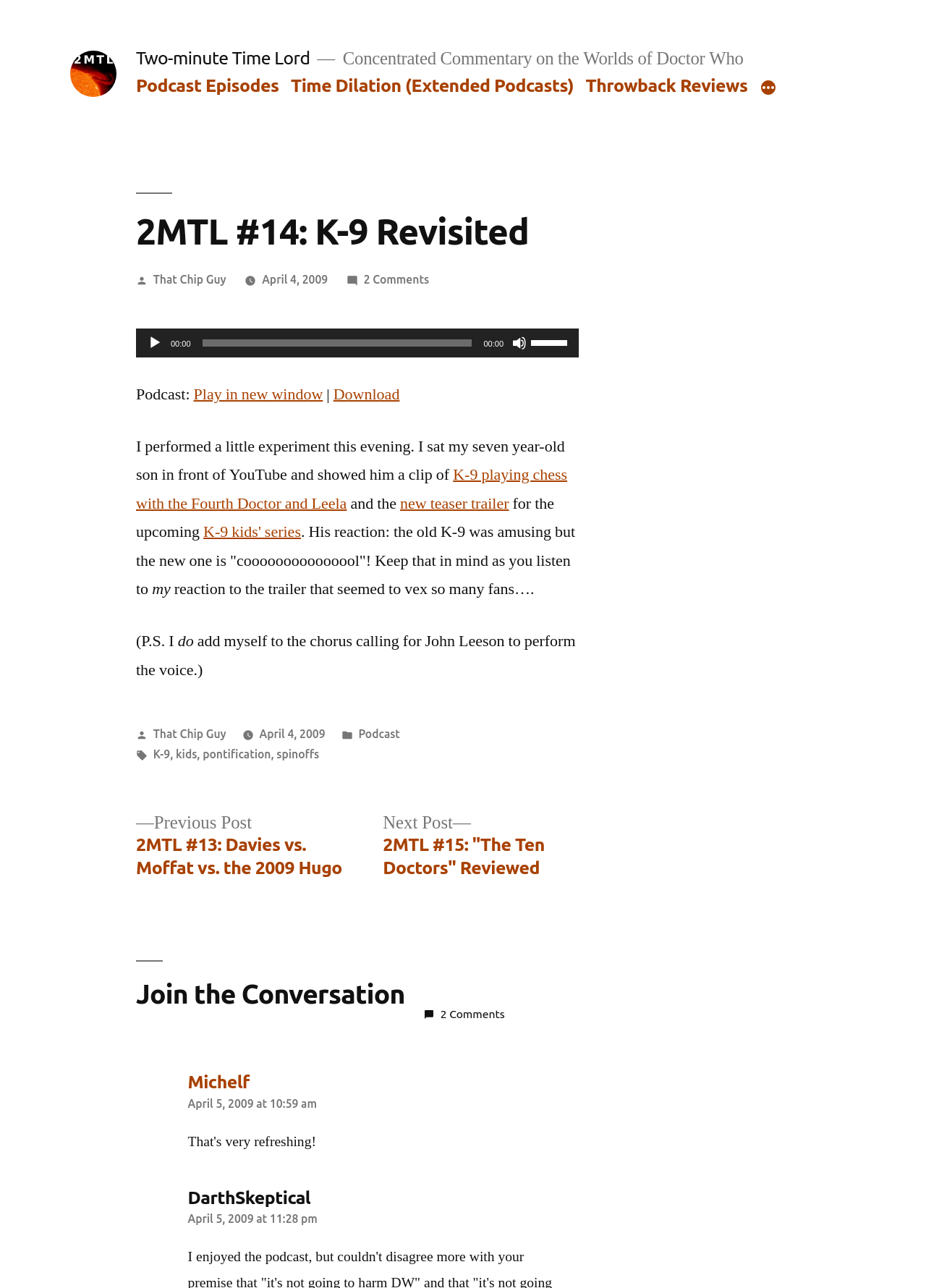What is the type of the audio player?
Answer briefly with a single word or phrase based on the image.

Audio Player